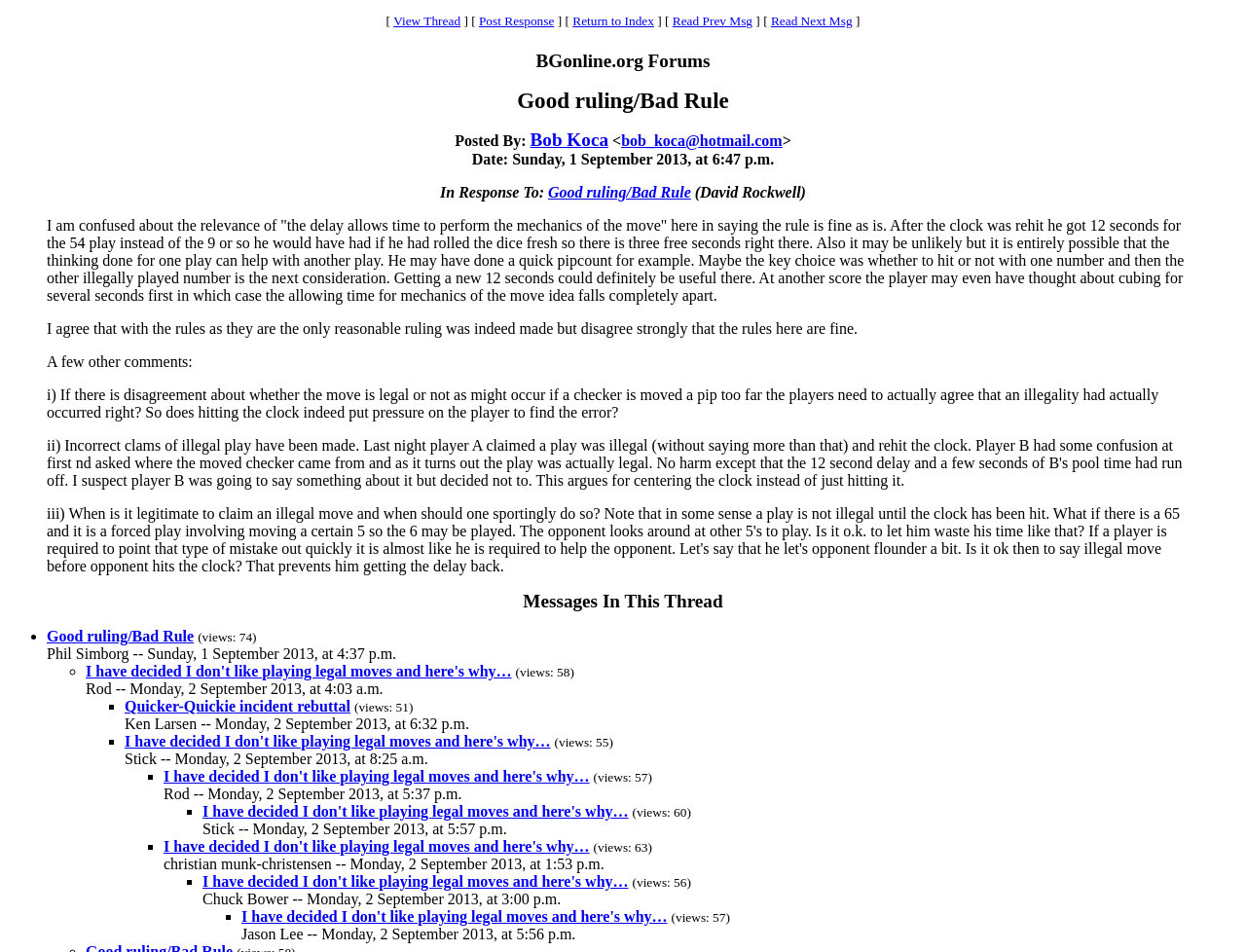Identify the bounding box coordinates of the region that should be clicked to execute the following instruction: "View the message posted by Bob Koca".

[0.425, 0.136, 0.488, 0.157]